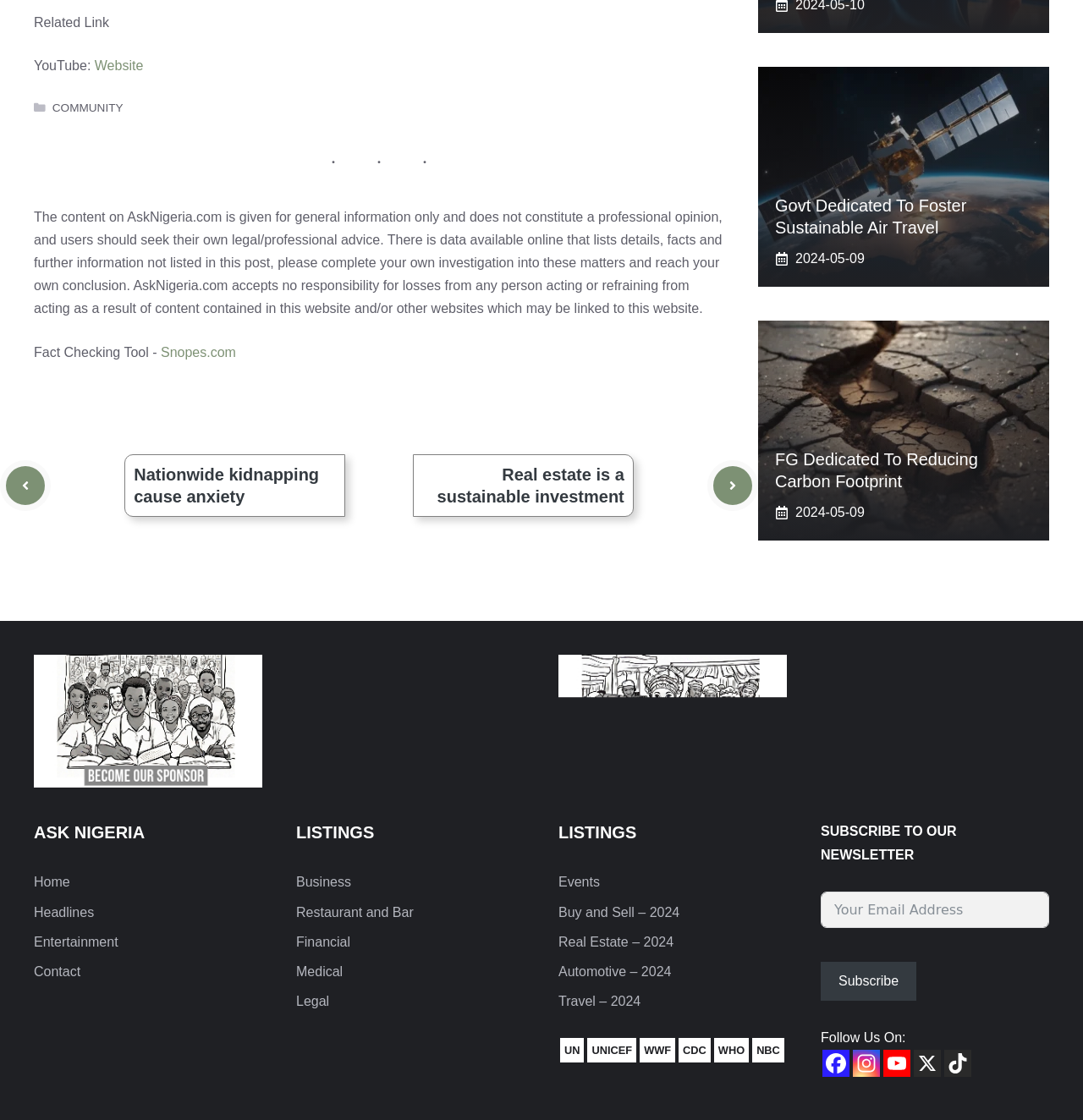Using the given element description, provide the bounding box coordinates (top-left x, top-left y, bottom-right x, bottom-right y) for the corresponding UI element in the screenshot: Buy and Sell – 2024

[0.516, 0.683, 0.628, 0.696]